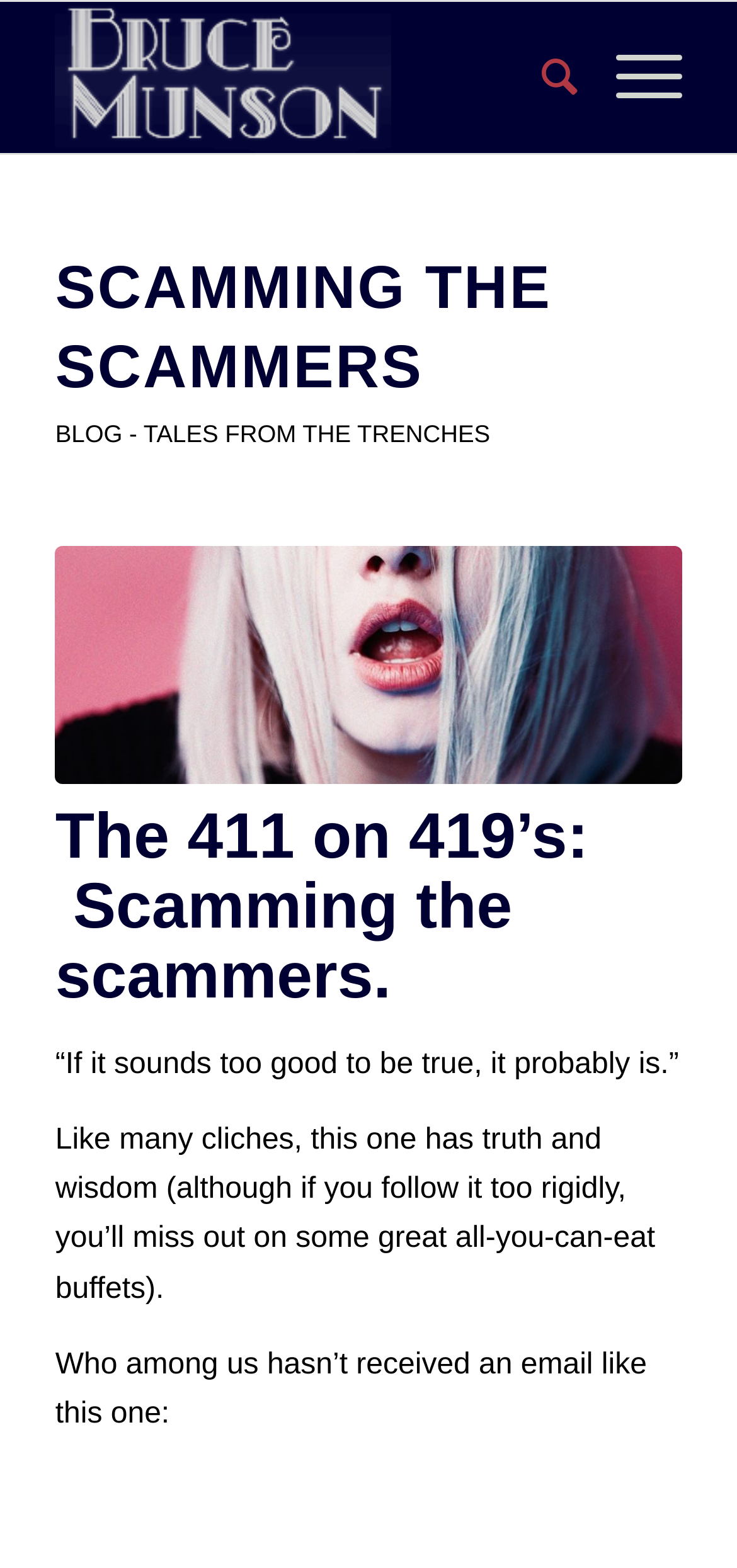Reply to the question below using a single word or brief phrase:
What is the name of the person in the image?

Bruce Munson